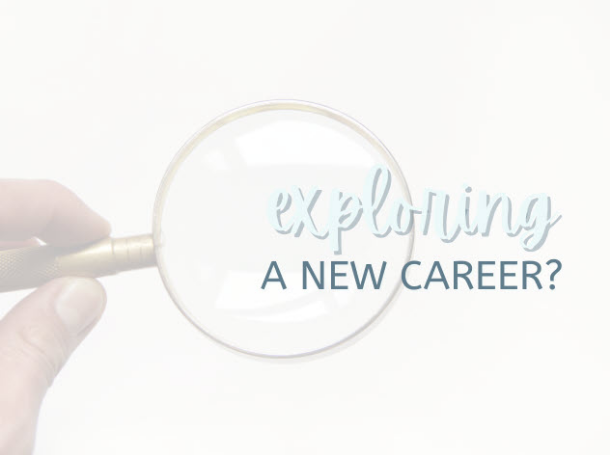Utilize the details in the image to give a detailed response to the question: What is the purpose of the overlayed text?

The overlayed text 'exploring A NEW CAREER?' is placed on top of the image, and its purpose is to invite individuals to consider their potential career paths, encouraging them to think about their professional development and job prospects.